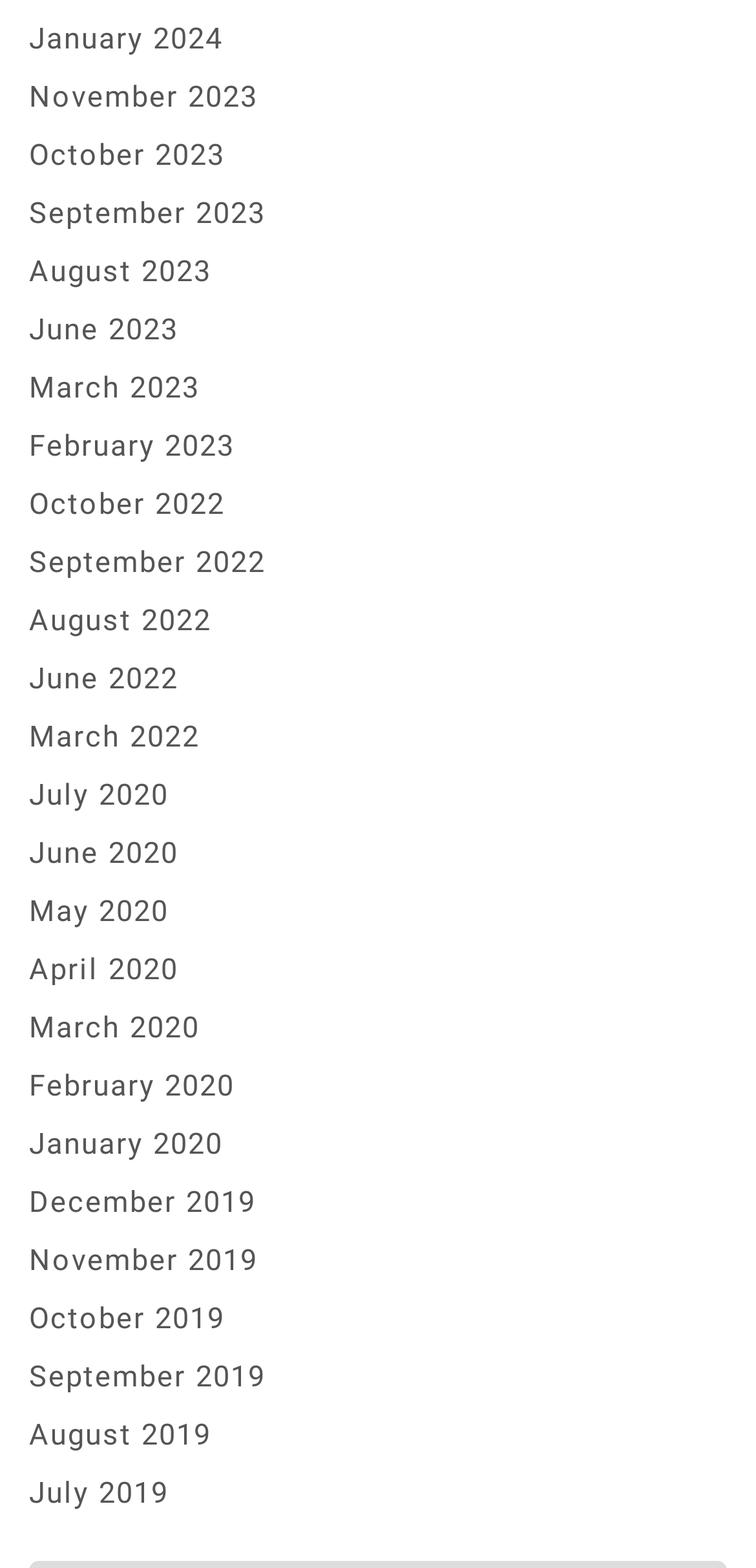Please specify the bounding box coordinates of the clickable region to carry out the following instruction: "access January 2020". The coordinates should be four float numbers between 0 and 1, in the format [left, top, right, bottom].

[0.038, 0.718, 0.295, 0.741]